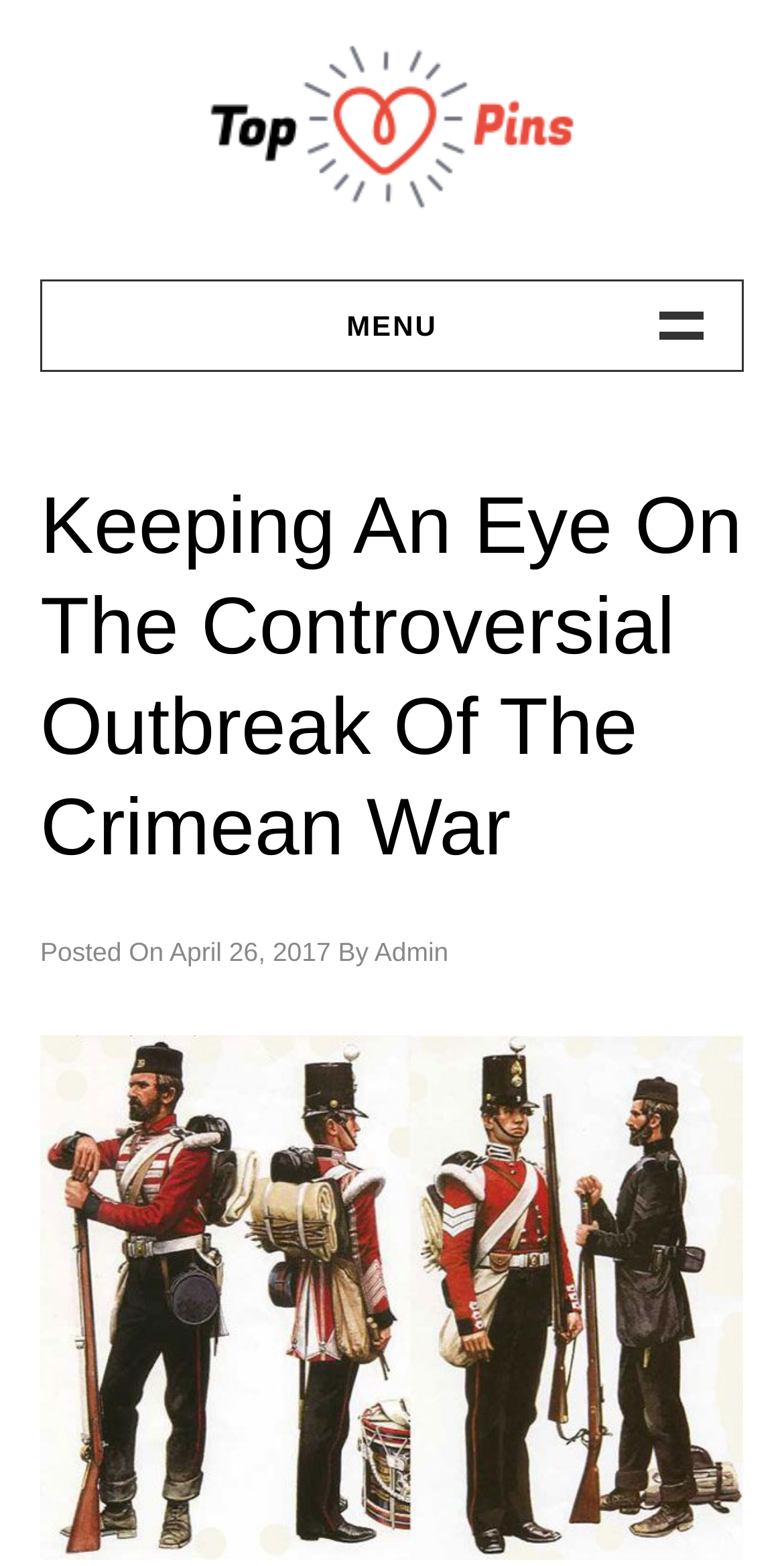Find the bounding box coordinates of the clickable area required to complete the following action: "View Lifestyle".

[0.051, 0.449, 0.949, 0.503]